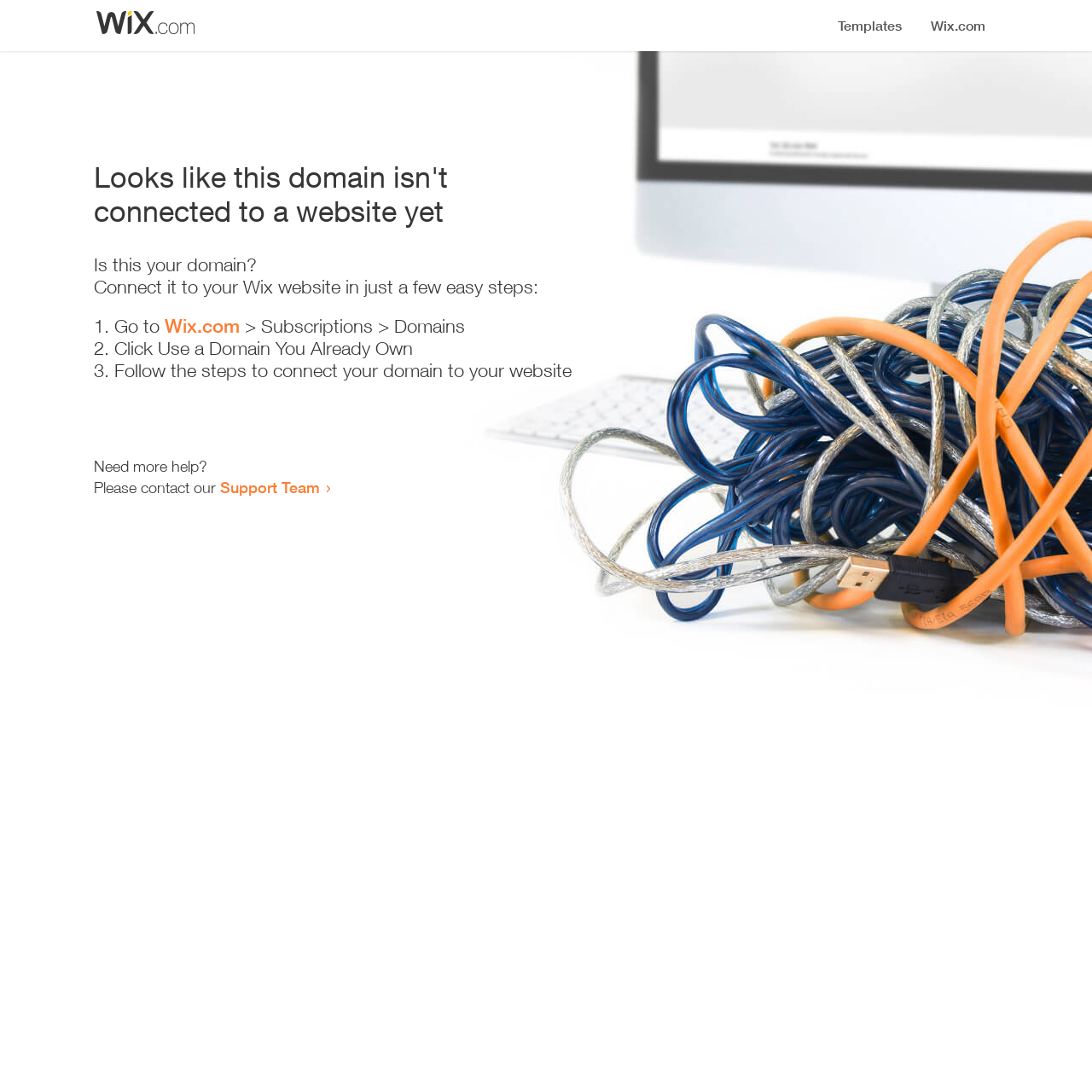Provide the bounding box coordinates of the HTML element described as: "Support Team". The bounding box coordinates should be four float numbers between 0 and 1, i.e., [left, top, right, bottom].

[0.202, 0.438, 0.293, 0.455]